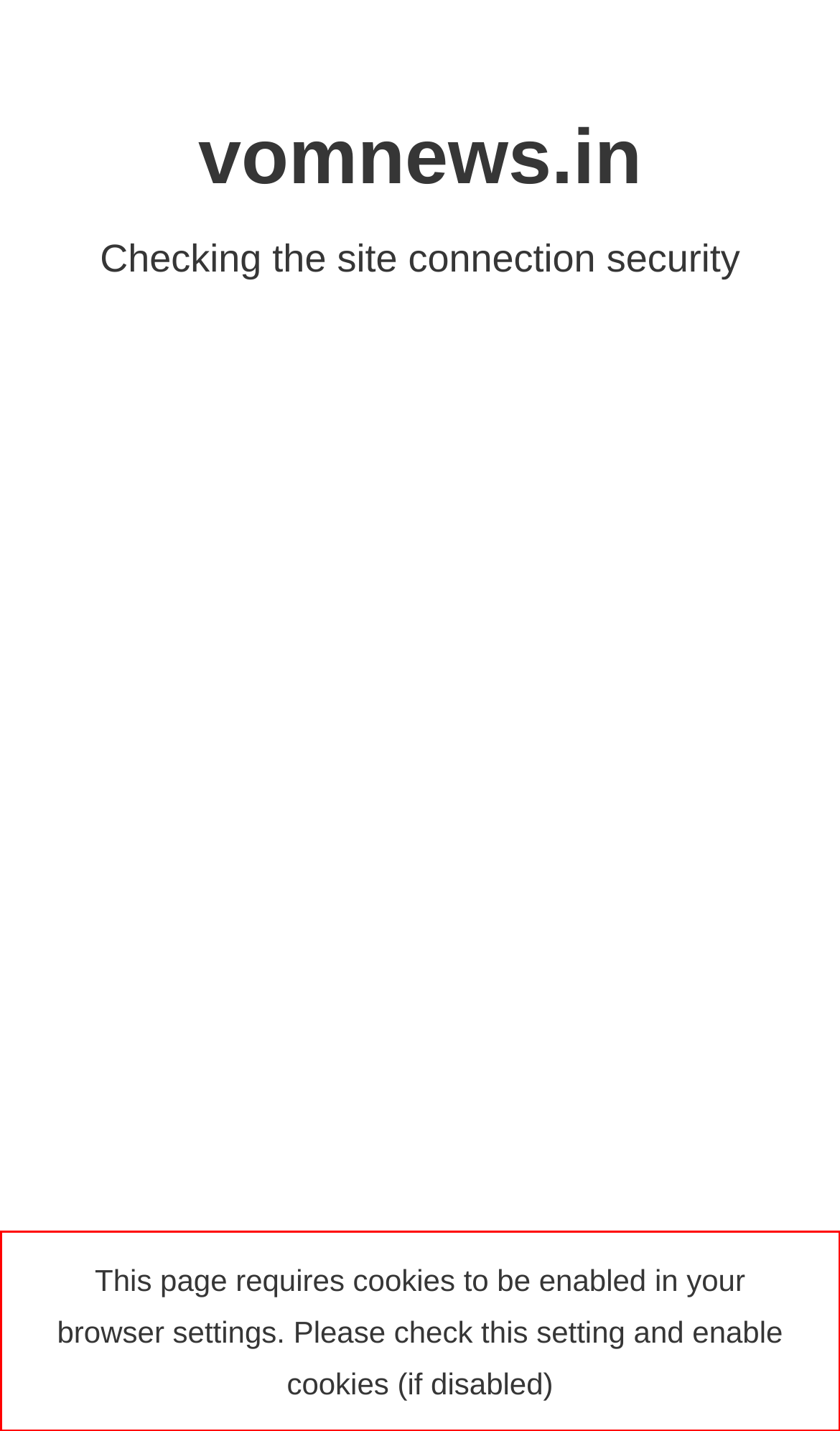Given a screenshot of a webpage containing a red bounding box, perform OCR on the text within this red bounding box and provide the text content.

This page requires cookies to be enabled in your browser settings. Please check this setting and enable cookies (if disabled)